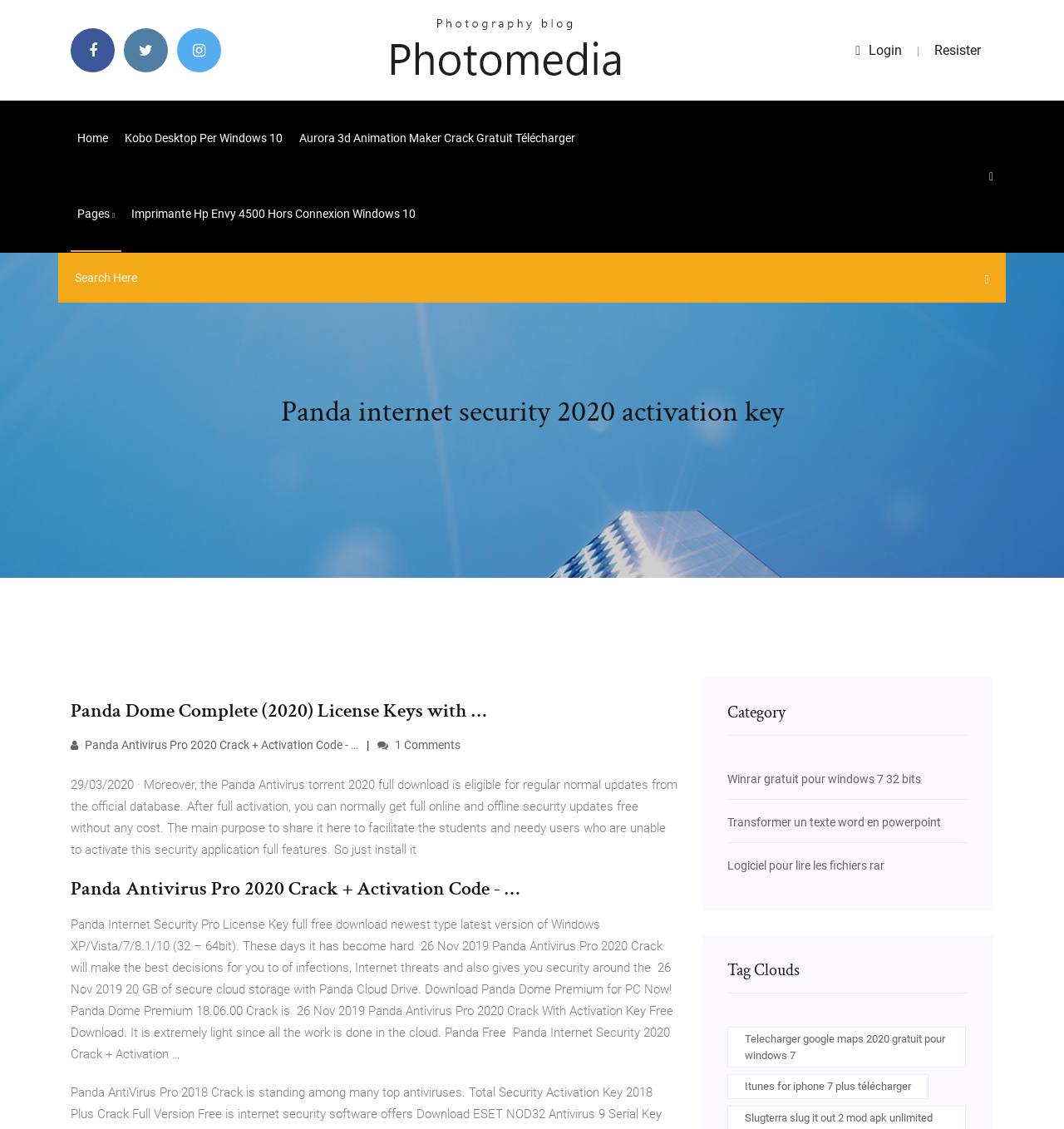Given the element description: "Kobo desktop per windows 10", predict the bounding box coordinates of this UI element. The coordinates must be four float numbers between 0 and 1, given as [left, top, right, bottom].

[0.111, 0.089, 0.272, 0.156]